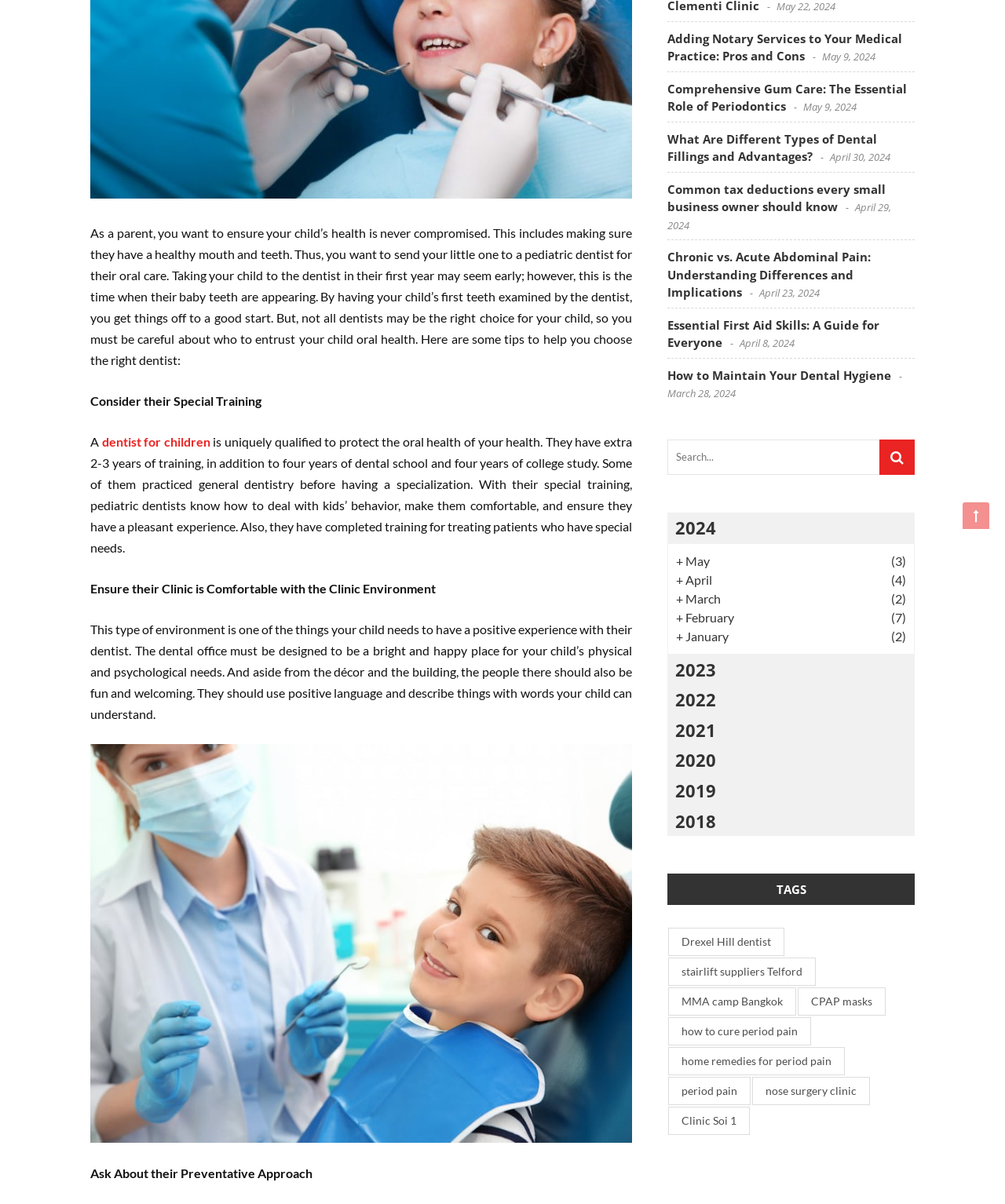Provide the bounding box coordinates for the specified HTML element described in this description: "Refund Policy". The coordinates should be four float numbers ranging from 0 to 1, in the format [left, top, right, bottom].

None